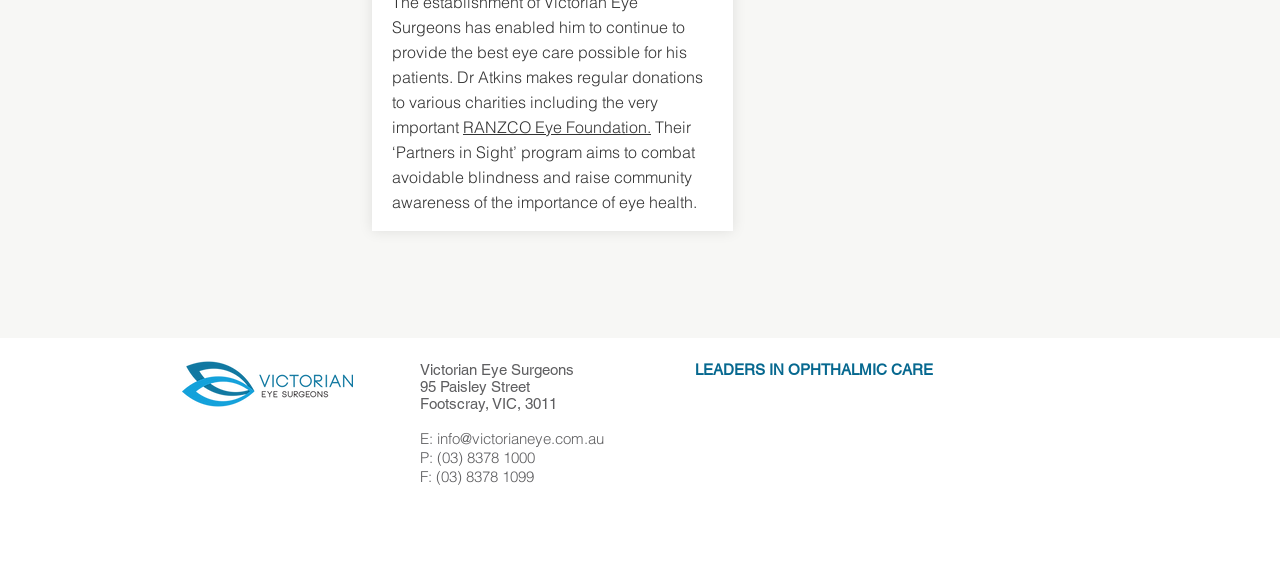What is the email address of Victorian Eye Surgeons?
Using the visual information from the image, give a one-word or short-phrase answer.

info@victorianeye.com.au